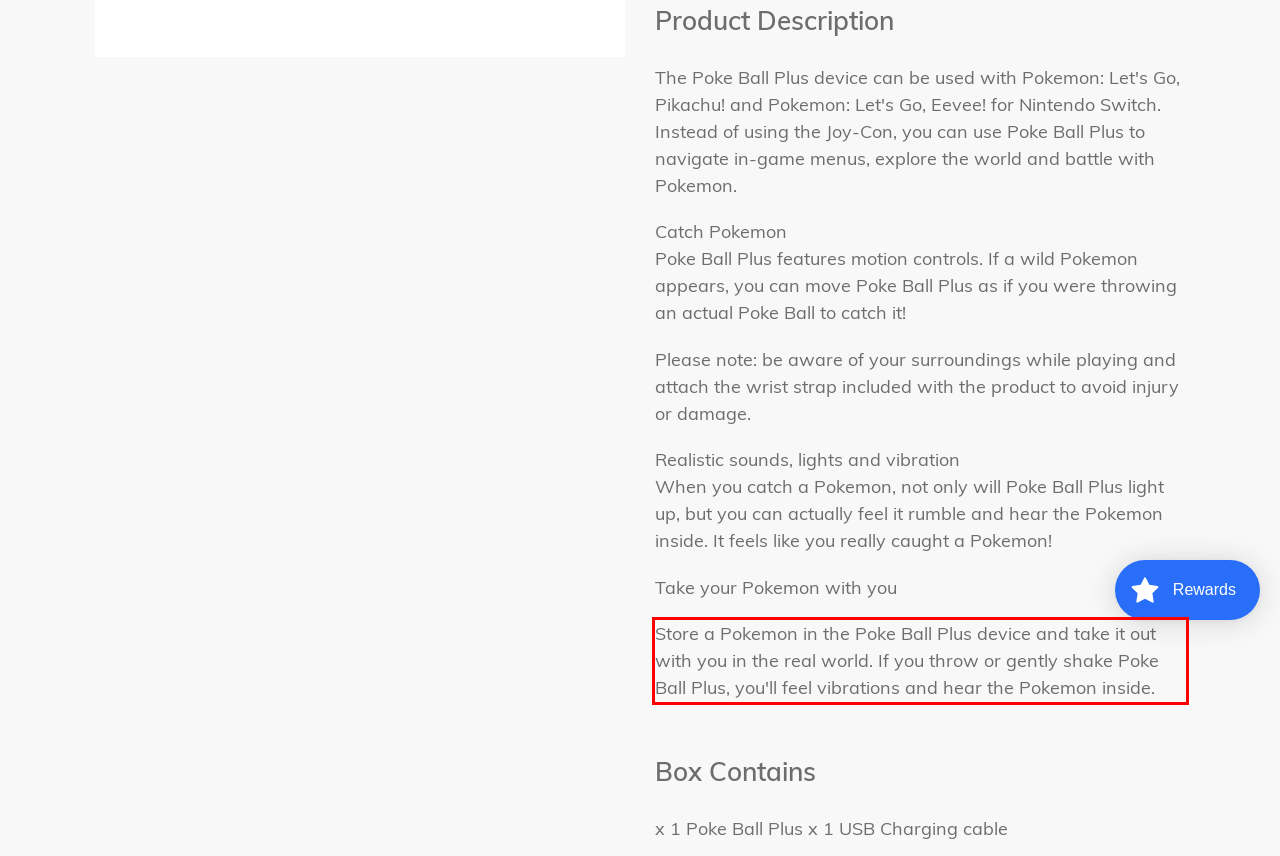Identify the red bounding box in the webpage screenshot and perform OCR to generate the text content enclosed.

Store a Pokemon in the Poke Ball Plus device and take it out with you in the real world. If you throw or gently shake Poke Ball Plus, you'll feel vibrations and hear the Pokemon inside.